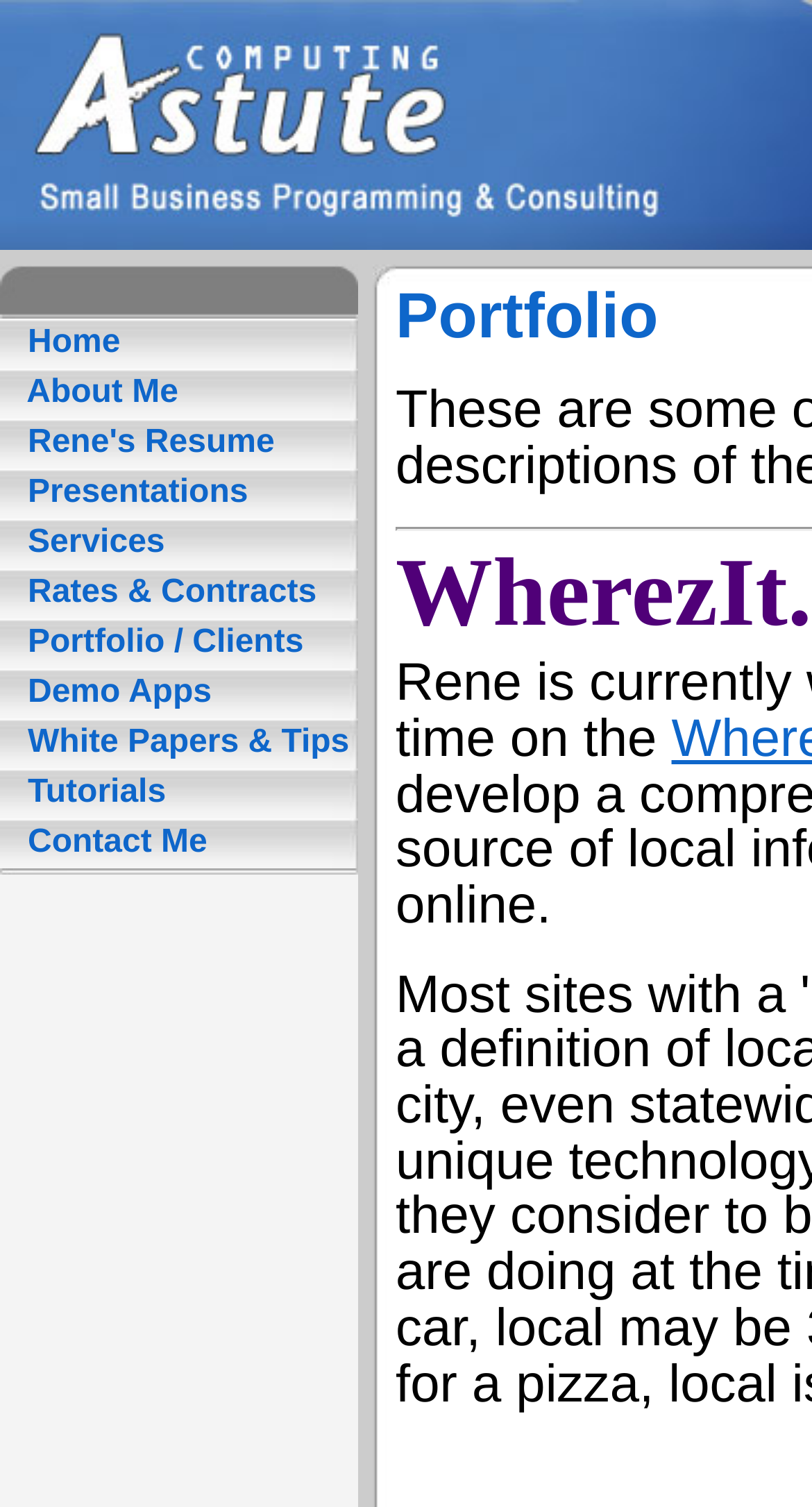Provide a one-word or short-phrase answer to the question:
What is the last menu item on the webpage?

Contact Me